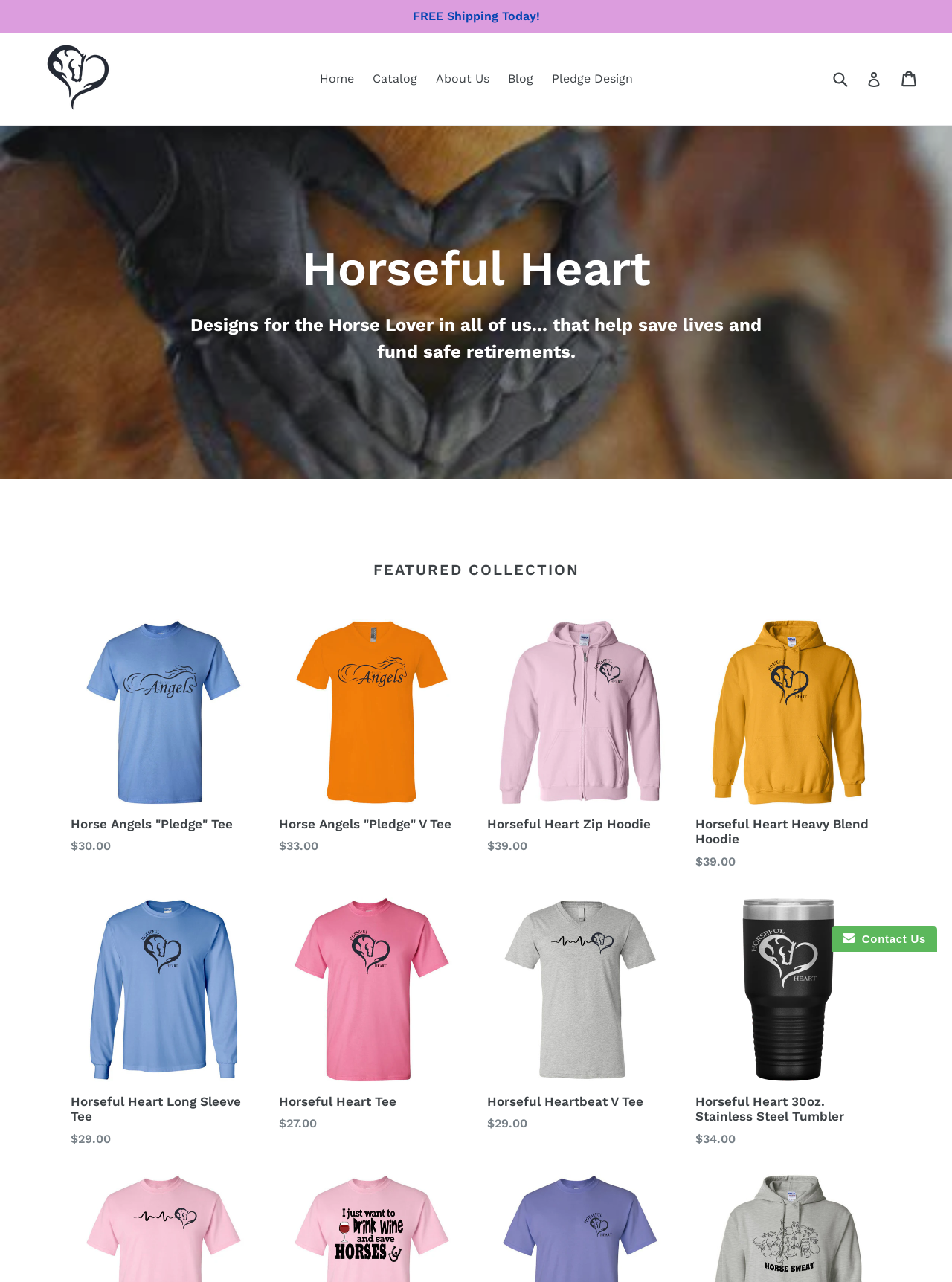Specify the bounding box coordinates of the area that needs to be clicked to achieve the following instruction: "Log in to the account".

[0.91, 0.05, 0.926, 0.073]